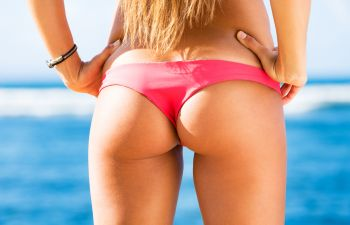Respond concisely with one word or phrase to the following query:
What is the background of the image?

serene ocean